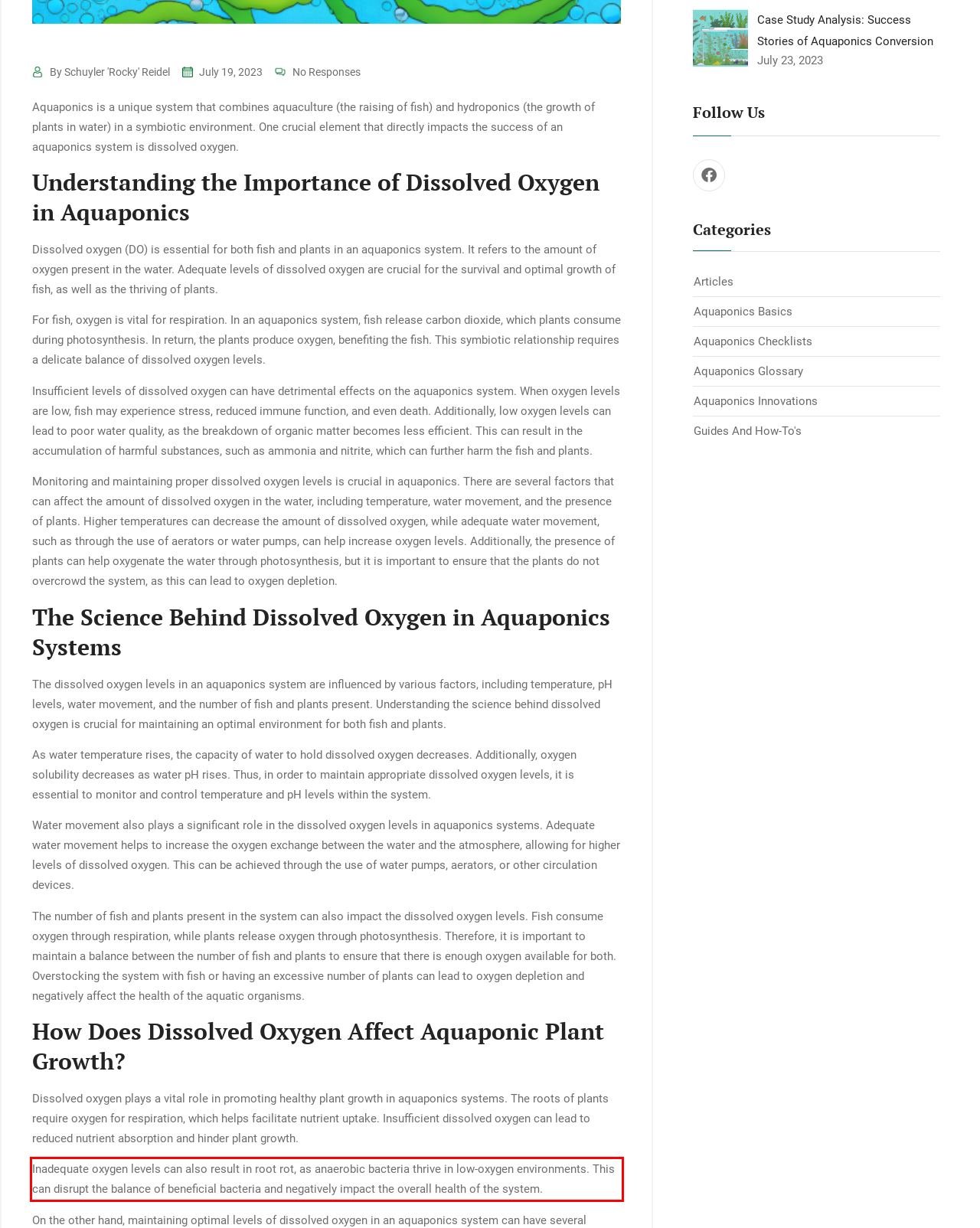Examine the webpage screenshot, find the red bounding box, and extract the text content within this marked area.

Inadequate oxygen levels can also result in root rot, as anaerobic bacteria thrive in low-oxygen environments. This can disrupt the balance of beneficial bacteria and negatively impact the overall health of the system.